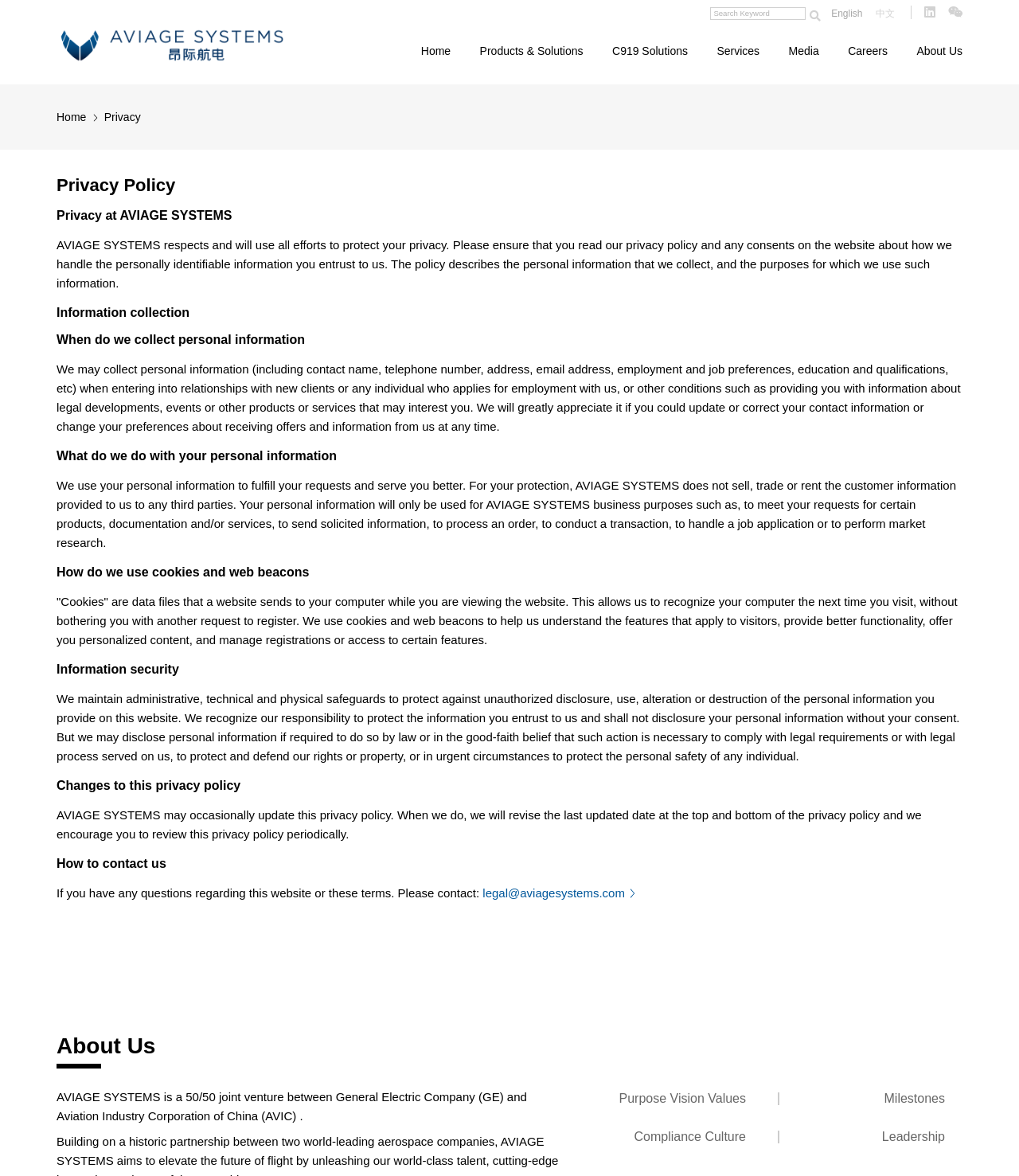What is the purpose of the 'About Us' section?
Look at the screenshot and provide an in-depth answer.

The 'About Us' section provides information about AVIAGE SYSTEMS, including its joint venture partners, General Electric Company (GE) and Aviation Industry Corporation of China (AVIC), and its purpose, vision, and values.